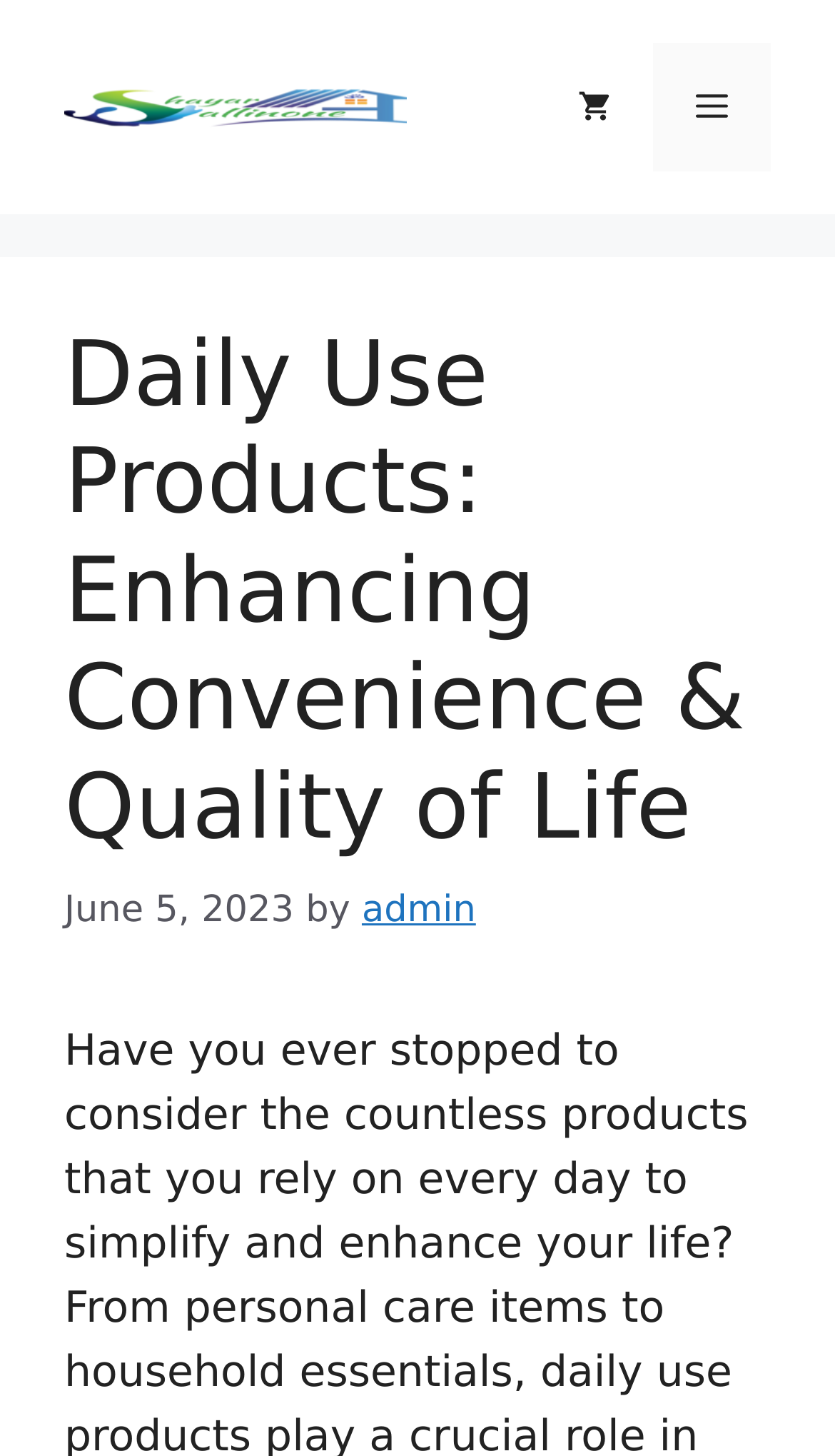Provide a short, one-word or phrase answer to the question below:
What is the name of the website?

SHAYARALLINONE